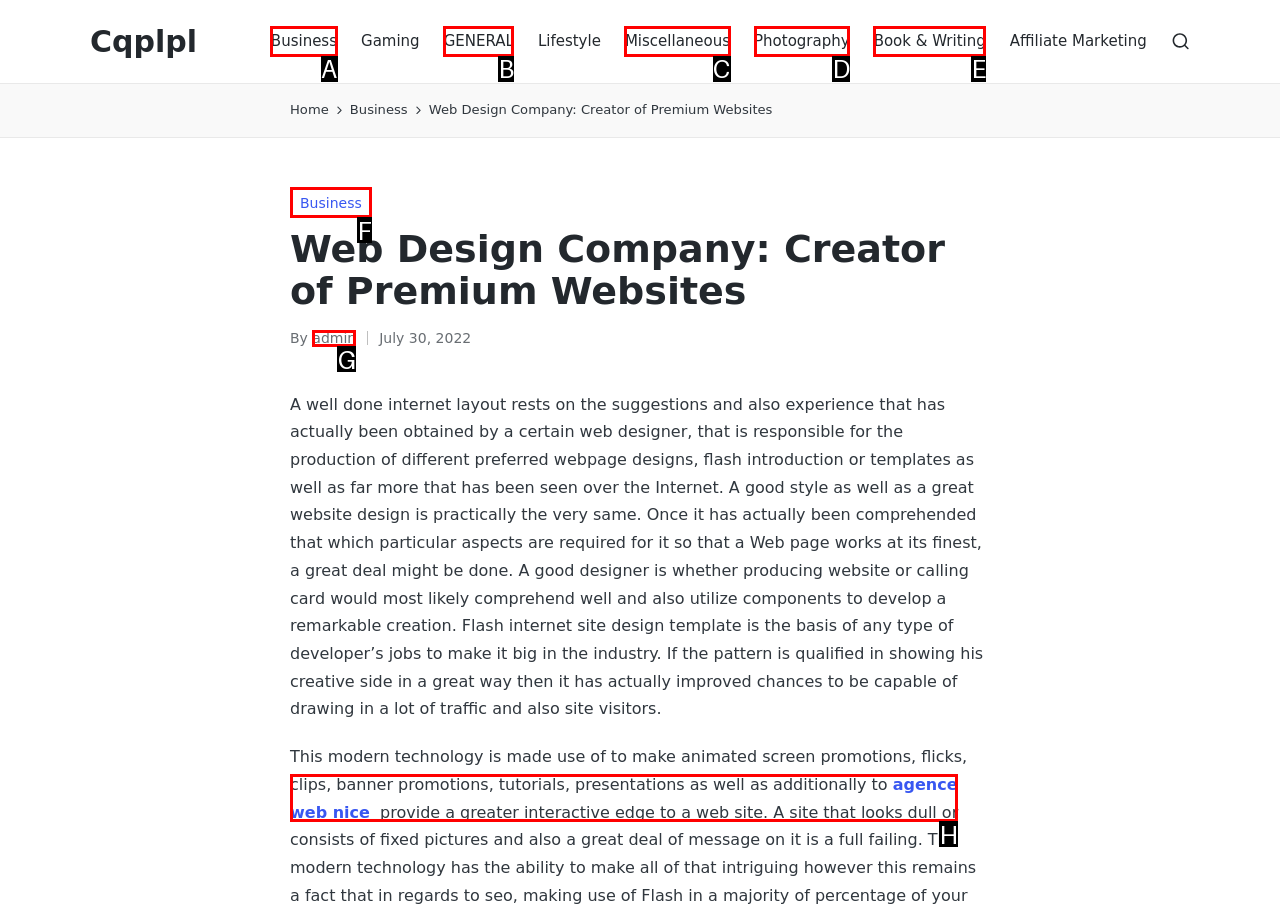Which UI element should be clicked to perform the following task: Click on admin? Answer with the corresponding letter from the choices.

G